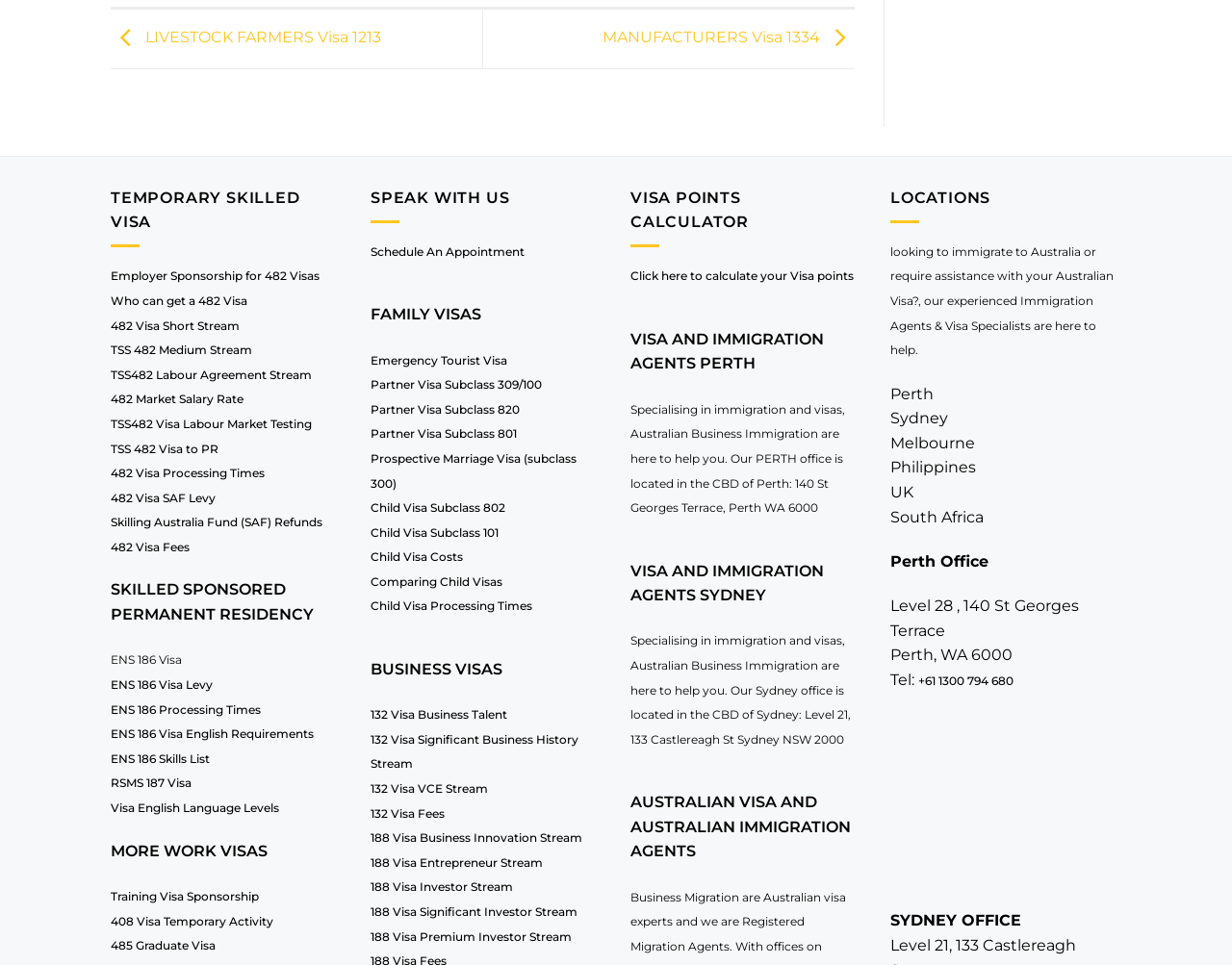Find the bounding box coordinates of the clickable region needed to perform the following instruction: "Click on the 'ENS 186 Visa' link". The coordinates should be provided as four float numbers between 0 and 1, i.e., [left, top, right, bottom].

[0.09, 0.676, 0.148, 0.691]